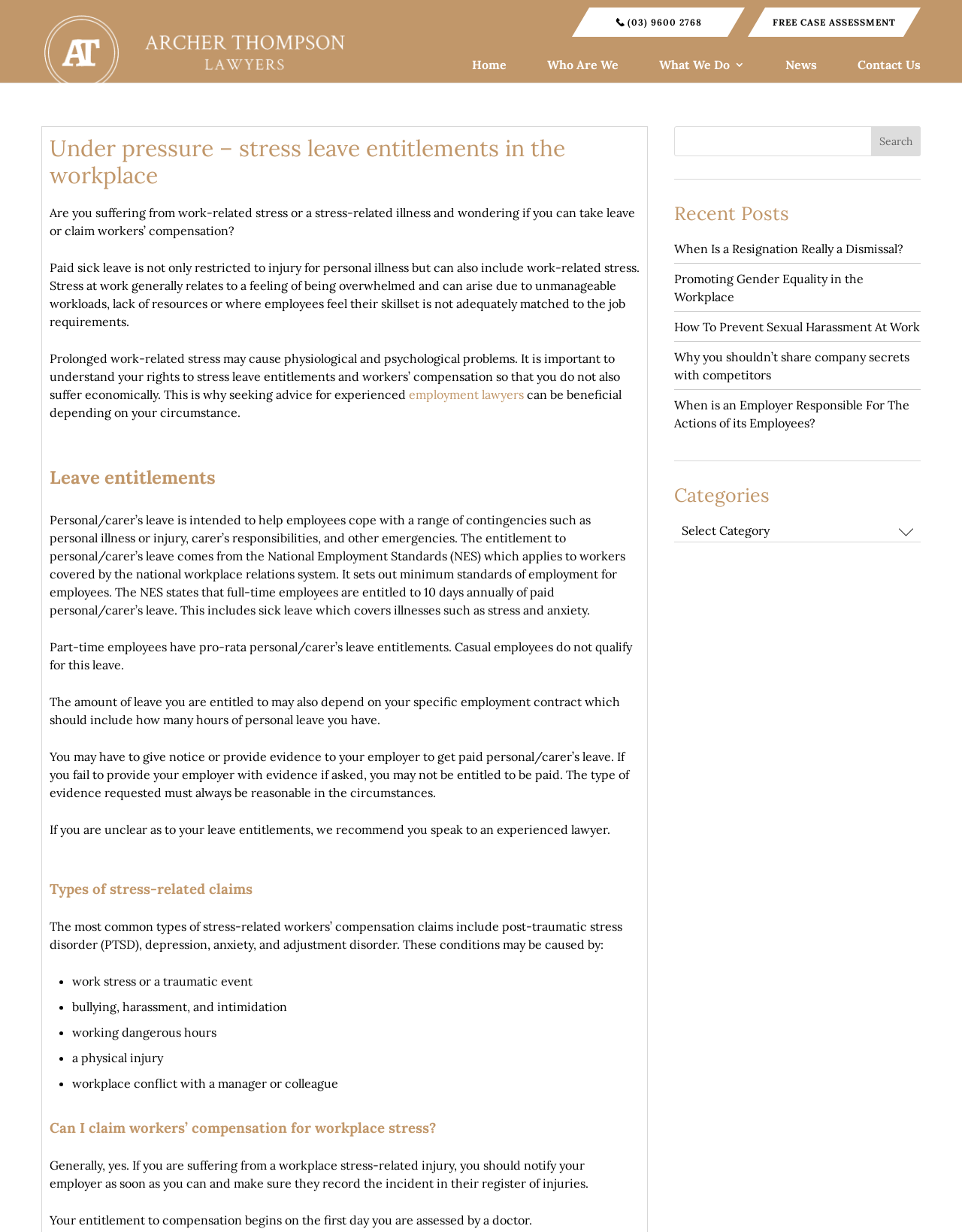Kindly determine the bounding box coordinates for the clickable area to achieve the given instruction: "Click the 'employment lawyers' link".

[0.425, 0.314, 0.545, 0.326]